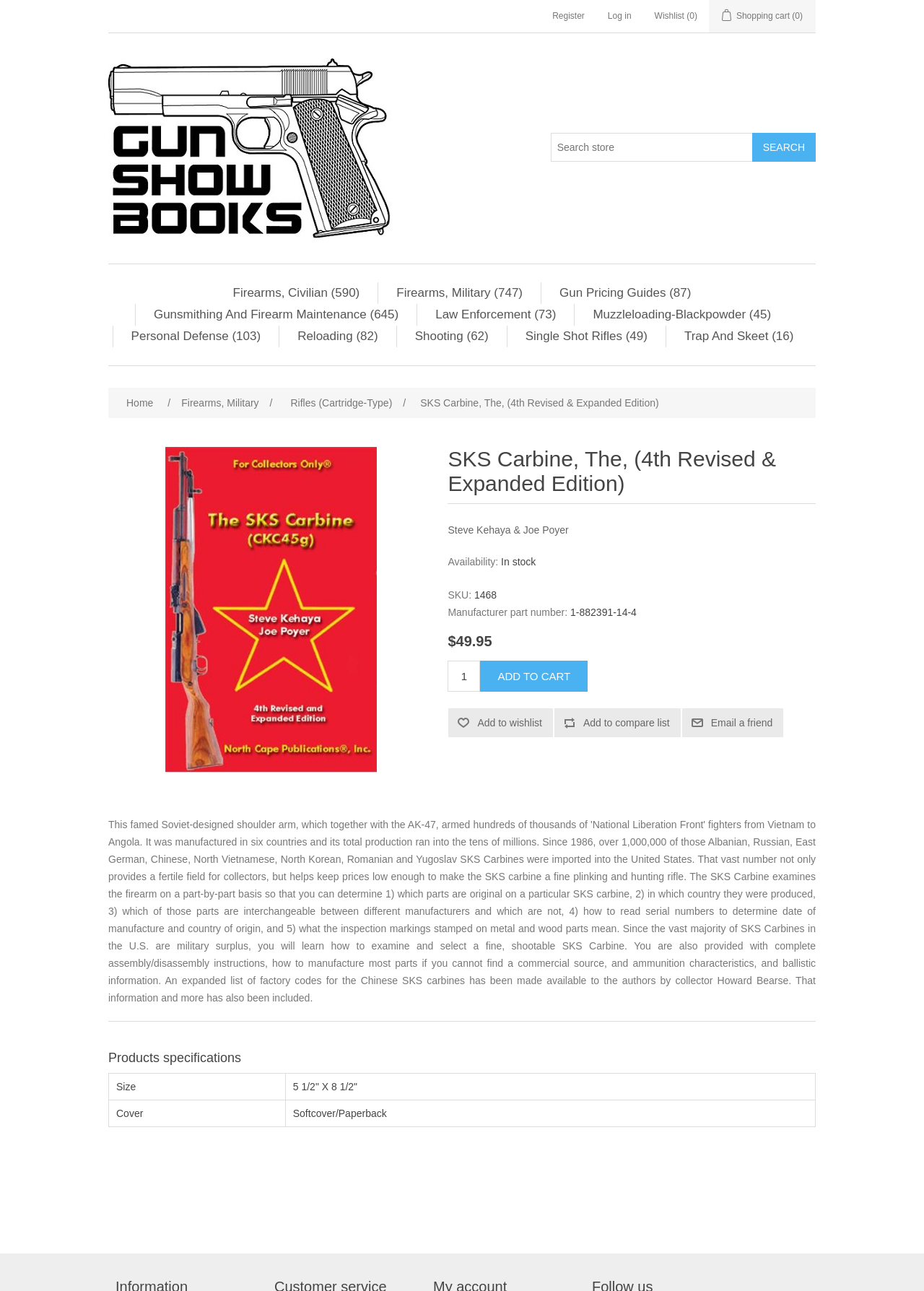Determine the bounding box for the UI element that matches this description: "Trap And Skeet (16)".

[0.733, 0.252, 0.867, 0.269]